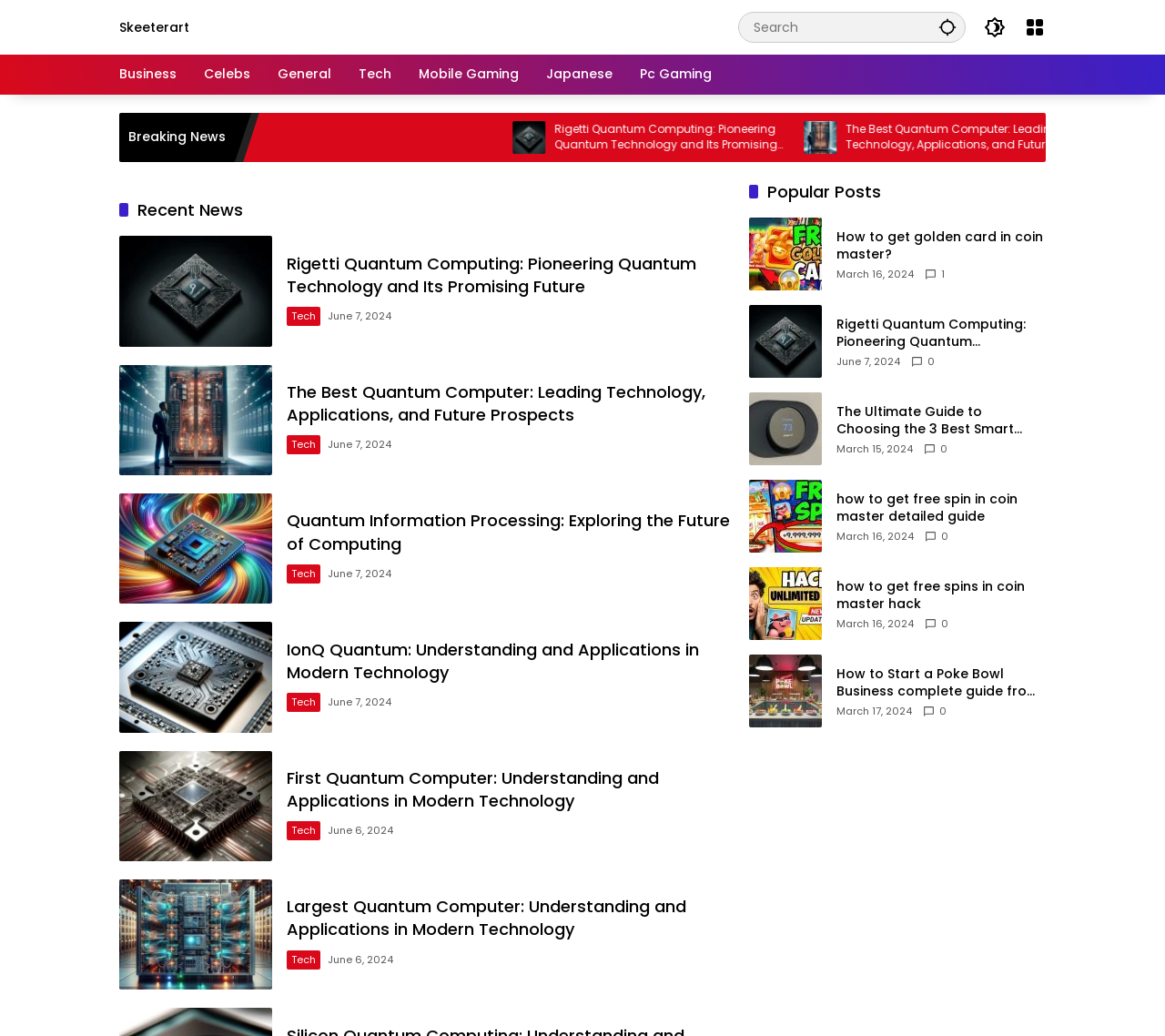Determine the bounding box coordinates for the UI element described. Format the coordinates as (top-left x, top-left y, bottom-right x, bottom-right y) and ensure all values are between 0 and 1. Element description: Japanese

[0.469, 0.053, 0.526, 0.091]